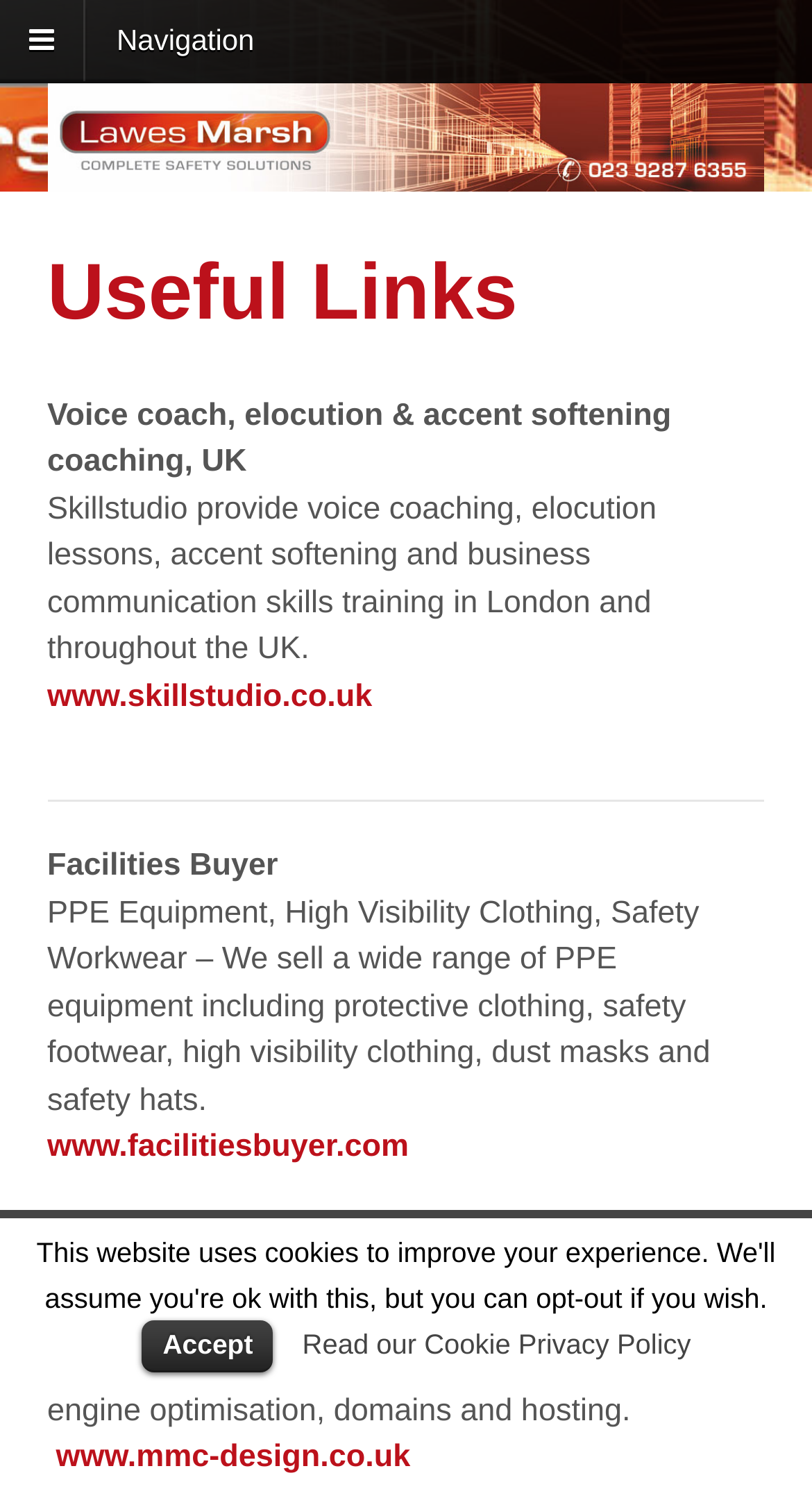What is the name of the website with elocution lessons?
Look at the image and provide a detailed response to the question.

I found the answer by looking at the text 'Voice coach, elocution & accent softening coaching, UK' and the corresponding link 'www.skillstudio.co.uk' which suggests that Skillstudio is a website that provides elocution lessons.